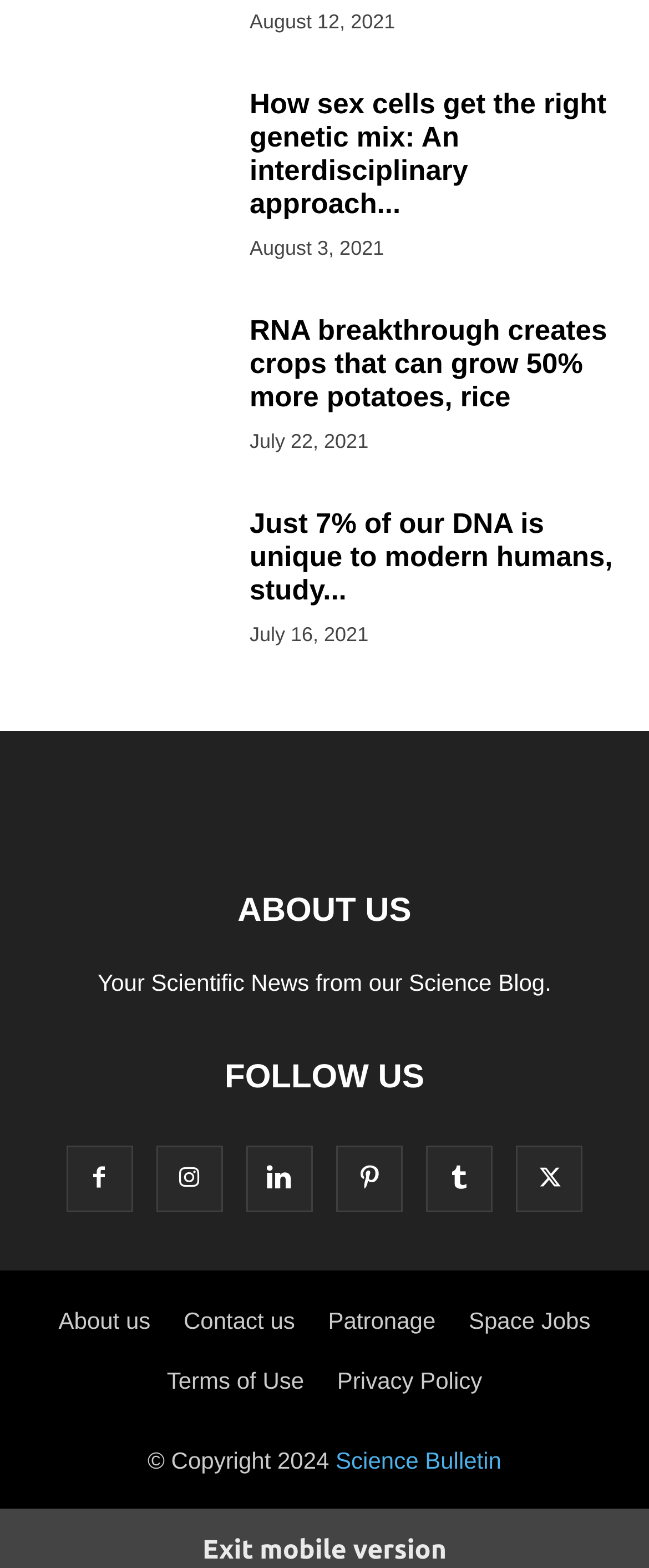Given the webpage screenshot and the description, determine the bounding box coordinates (top-left x, top-left y, bottom-right x, bottom-right y) that define the location of the UI element matching this description: Pinterest

[0.518, 0.743, 0.621, 0.761]